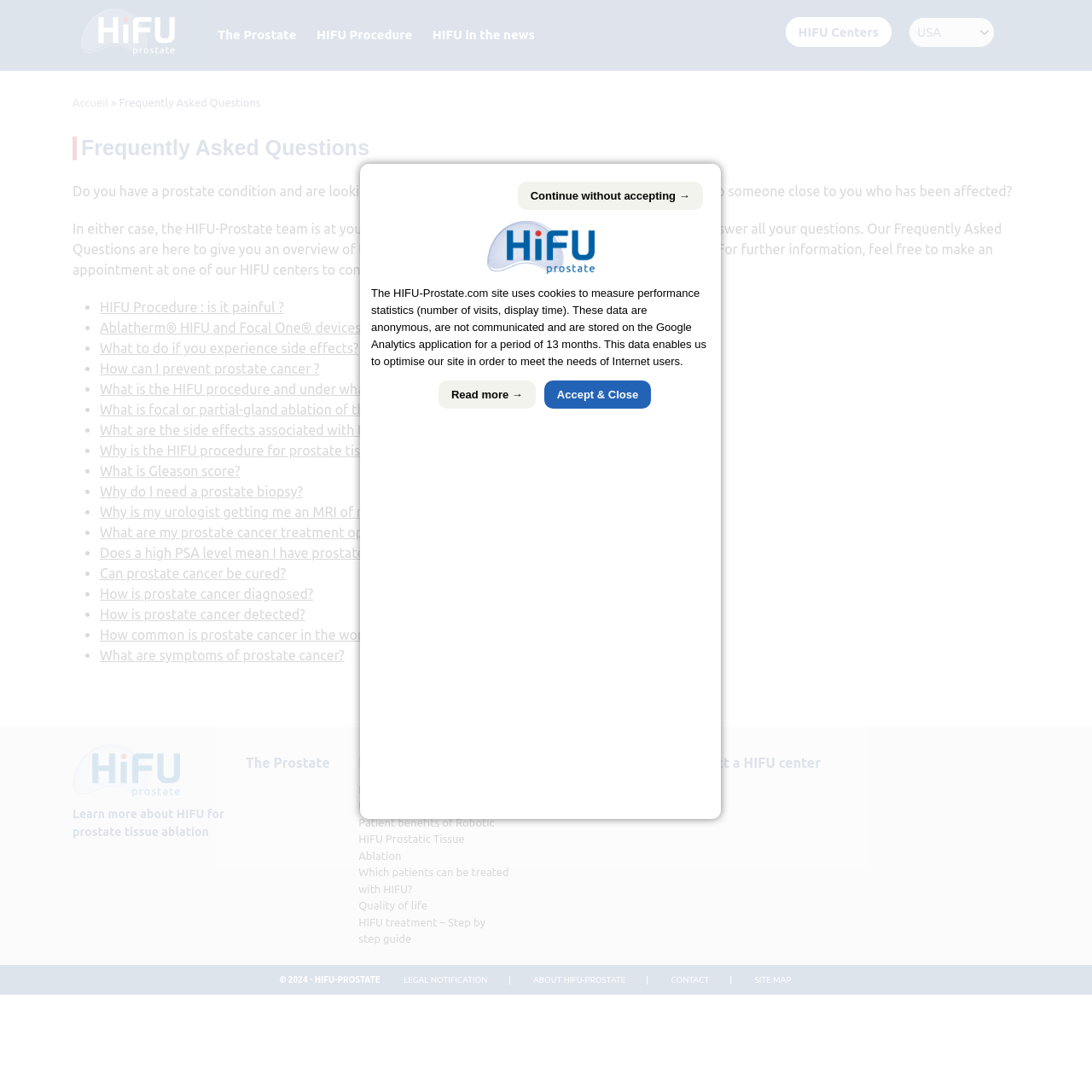Explain in detail what you observe on this webpage.

The webpage is about Frequently Asked Questions related to HIFU Prostate, a treatment for prostate cancer. At the top, there is a link to an article about the treatment of localized prostate cancer with high-density focused ultrasound (HIFU). Below this, there are several links to different topics, including "The Prostate", "HIFU Procedure", "HIFU in the news", and "HIFU Centers".

The main content of the page is an article that provides an overview of topics related to prostate cancer and the HIFU procedure. The article starts with a brief introduction, followed by a list of frequently asked questions. Each question is a link that likely leads to a more detailed answer. The questions cover a range of topics, including the HIFU procedure, its side effects, and prostate cancer diagnosis and treatment.

At the bottom of the page, there is a section with links to more information about HIFU for prostate tissue ablation, as well as links to legal notifications, about Hifu-Prostate, contact information, and a site map. There is also a copyright notice and a set of links to related topics, including HIFU thermal ablation treatment, patient benefits, and quality of life.

On the right side of the page, there is a dialog box with a cookie notice that explains how the website uses cookies to measure performance statistics. The dialog box provides options to continue without accepting, read more, or accept and close.

There are several images on the page, including a logo and icons, but no prominent images that dominate the content. The overall layout is organized and easy to navigate, with clear headings and concise text.